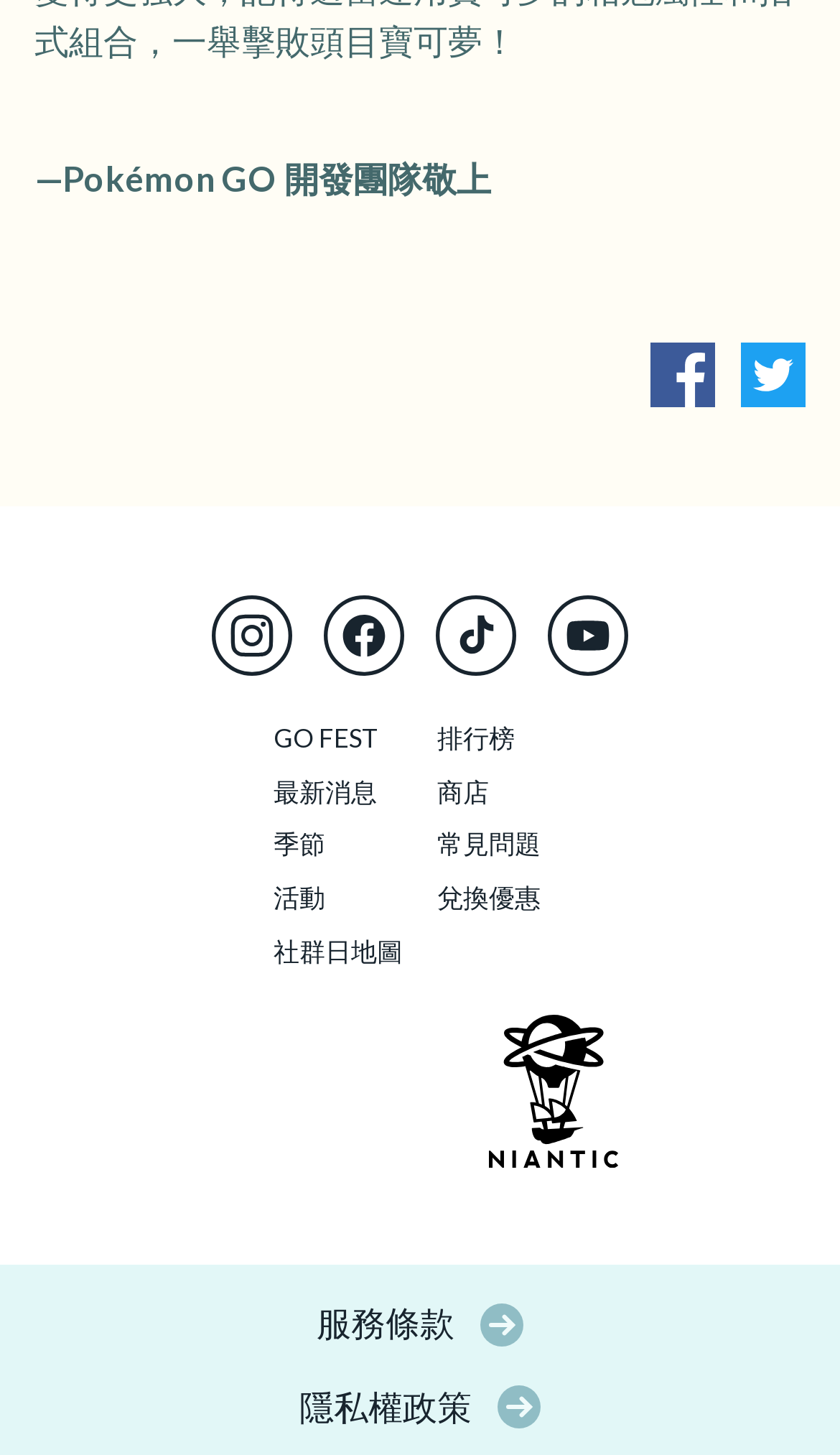Please identify the bounding box coordinates of the element that needs to be clicked to execute the following command: "Follow on Facebook". Provide the bounding box using four float numbers between 0 and 1, formatted as [left, top, right, bottom].

[0.774, 0.235, 0.851, 0.28]